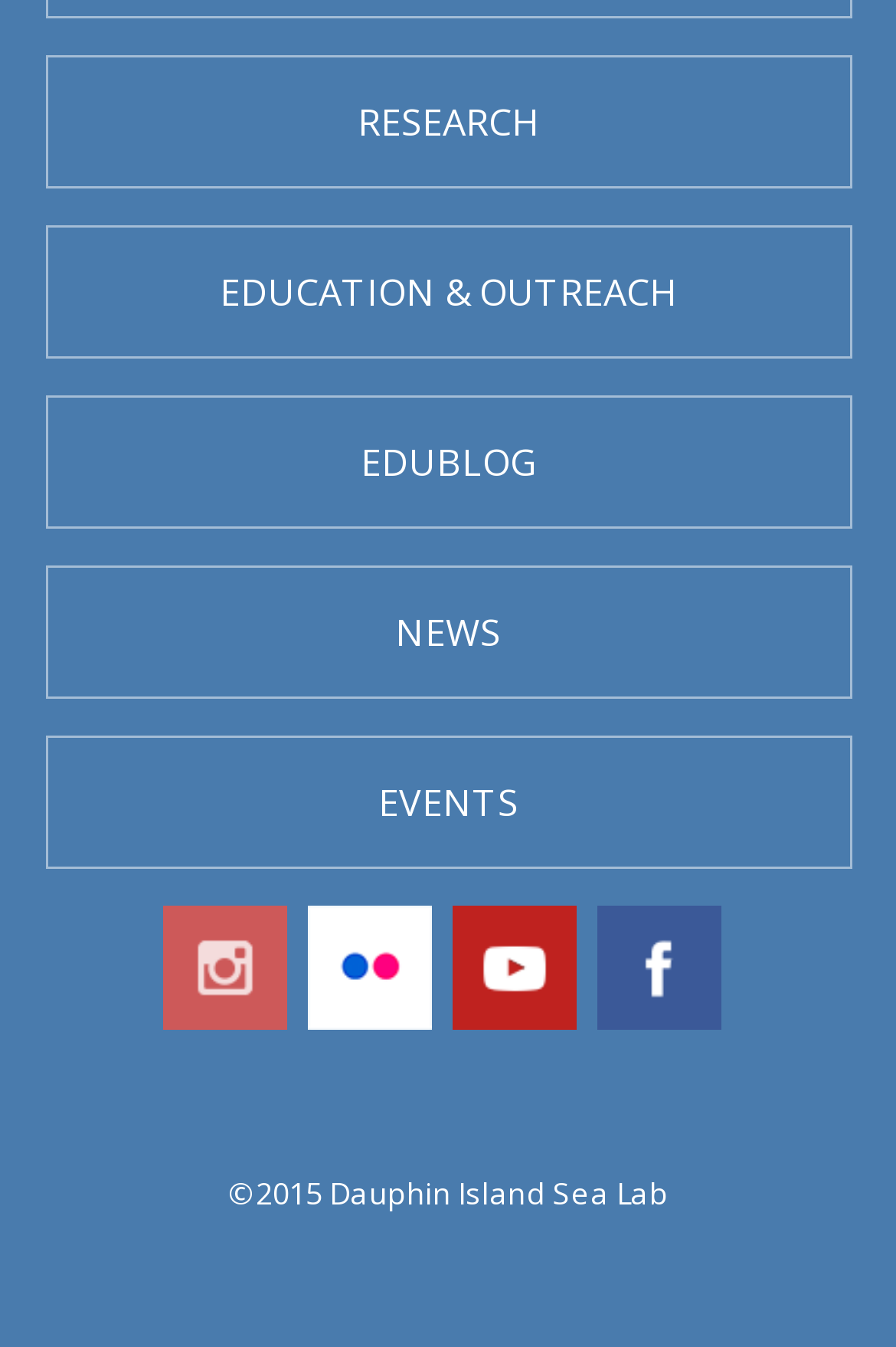Find the bounding box coordinates of the area to click in order to follow the instruction: "Click on Research".

[0.05, 0.041, 0.95, 0.14]